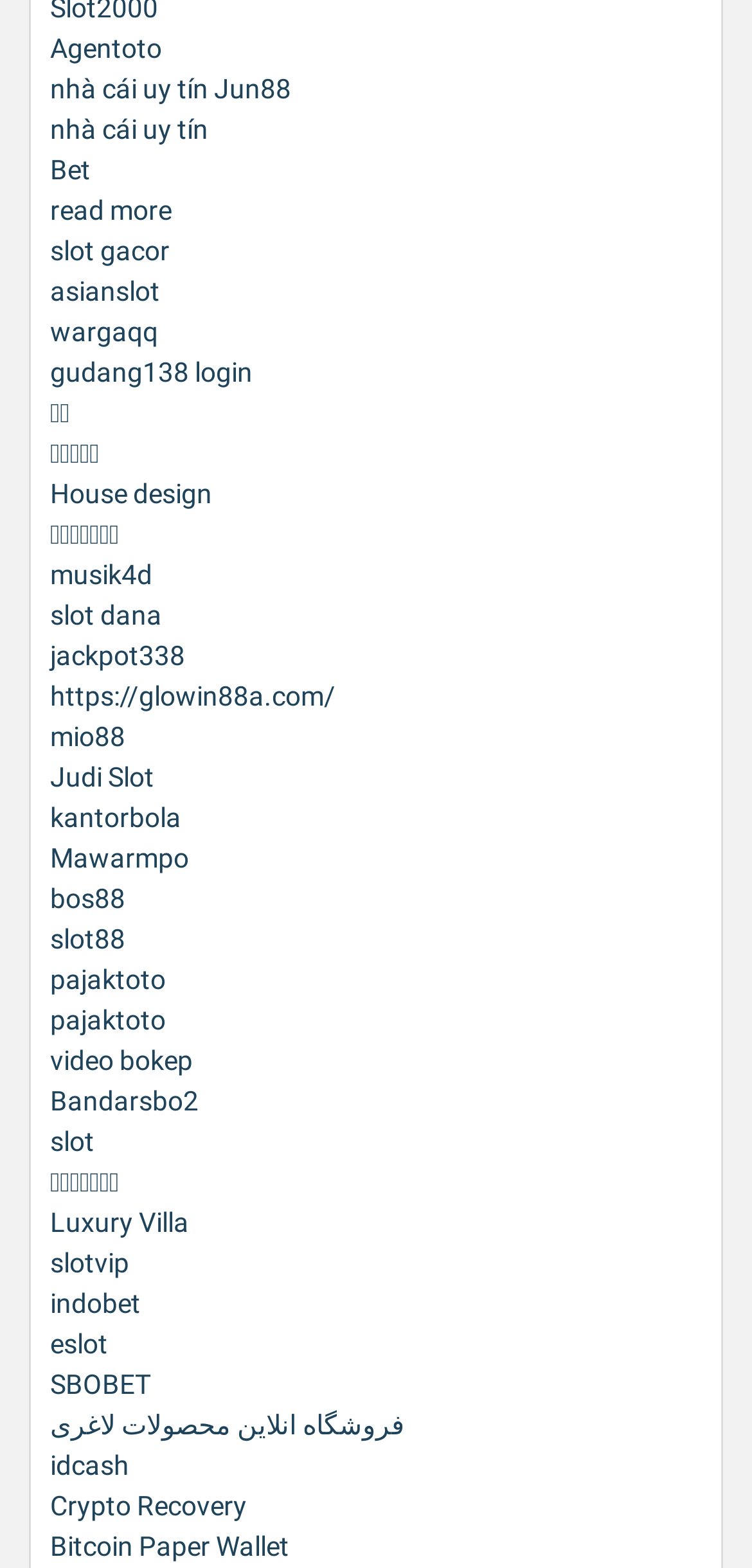Identify the bounding box coordinates for the UI element mentioned here: "nhà cái uy tín Jun88". Provide the coordinates as four float values between 0 and 1, i.e., [left, top, right, bottom].

[0.067, 0.047, 0.387, 0.066]